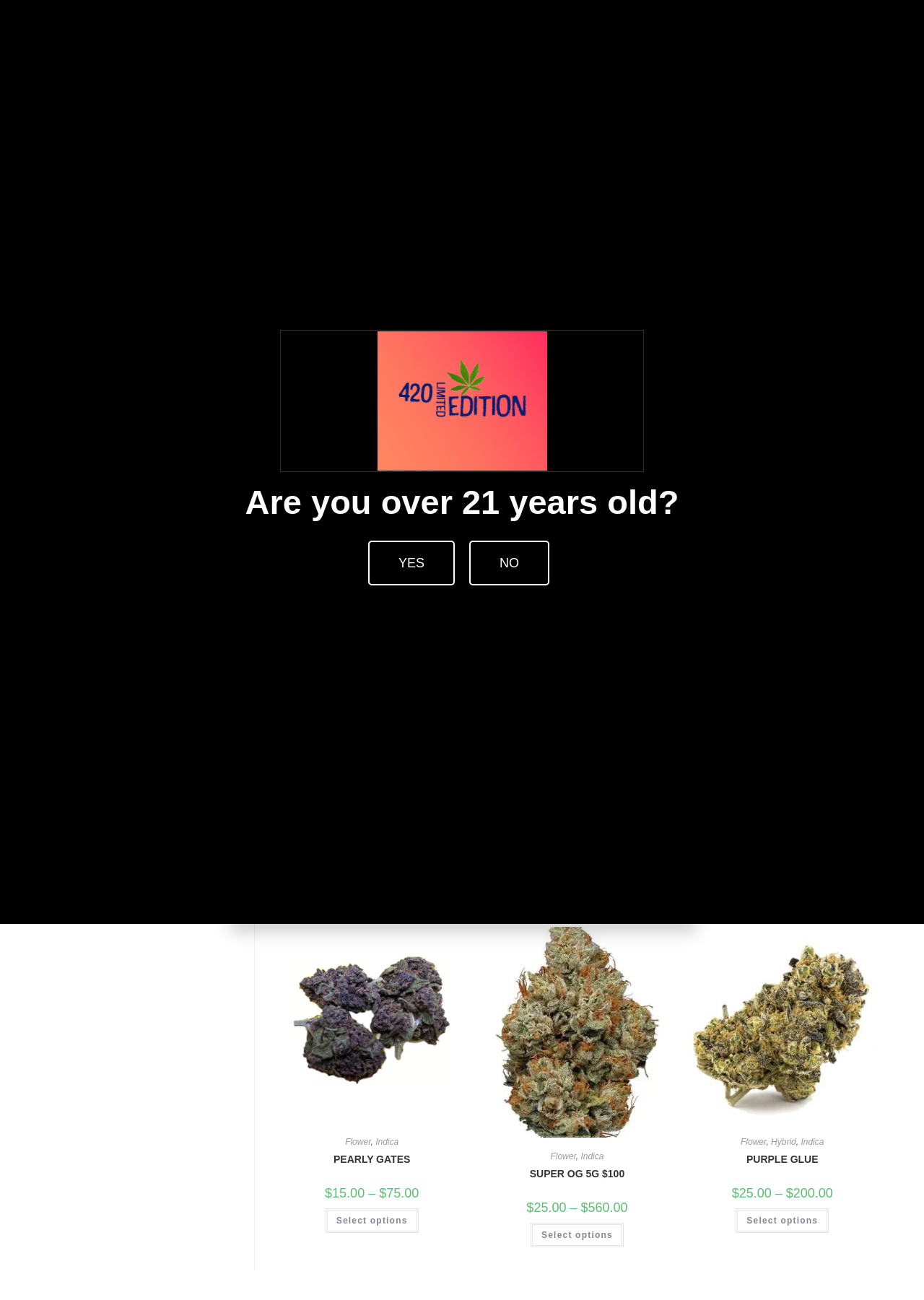Please find and report the bounding box coordinates of the element to click in order to perform the following action: "Select options for 'PEARLY GATES'". The coordinates should be expressed as four float numbers between 0 and 1, in the format [left, top, right, bottom].

[0.352, 0.93, 0.453, 0.948]